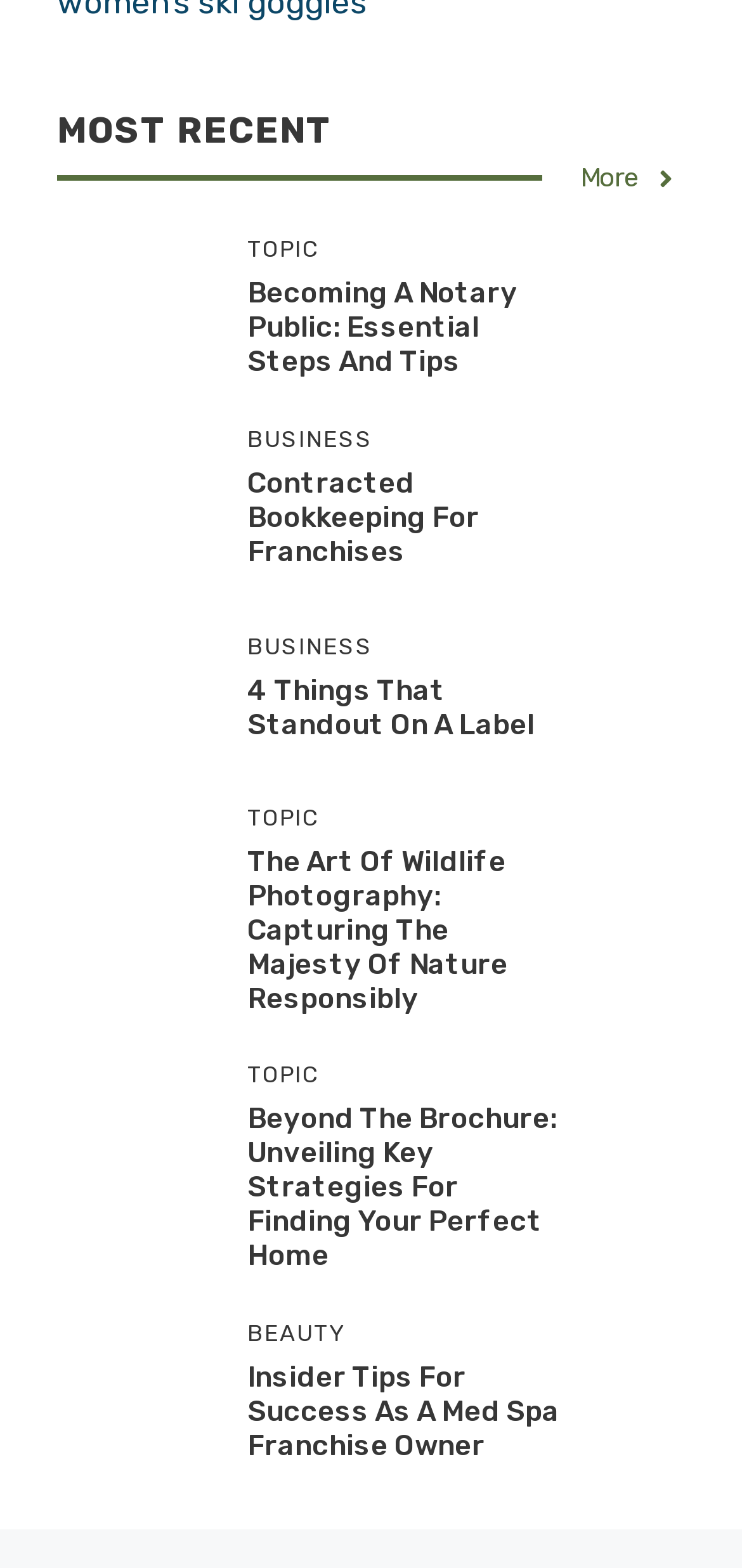Give a concise answer using one word or a phrase to the following question:
What is the topic of the image at the bottom of the page?

Med Spa Franchise Owner